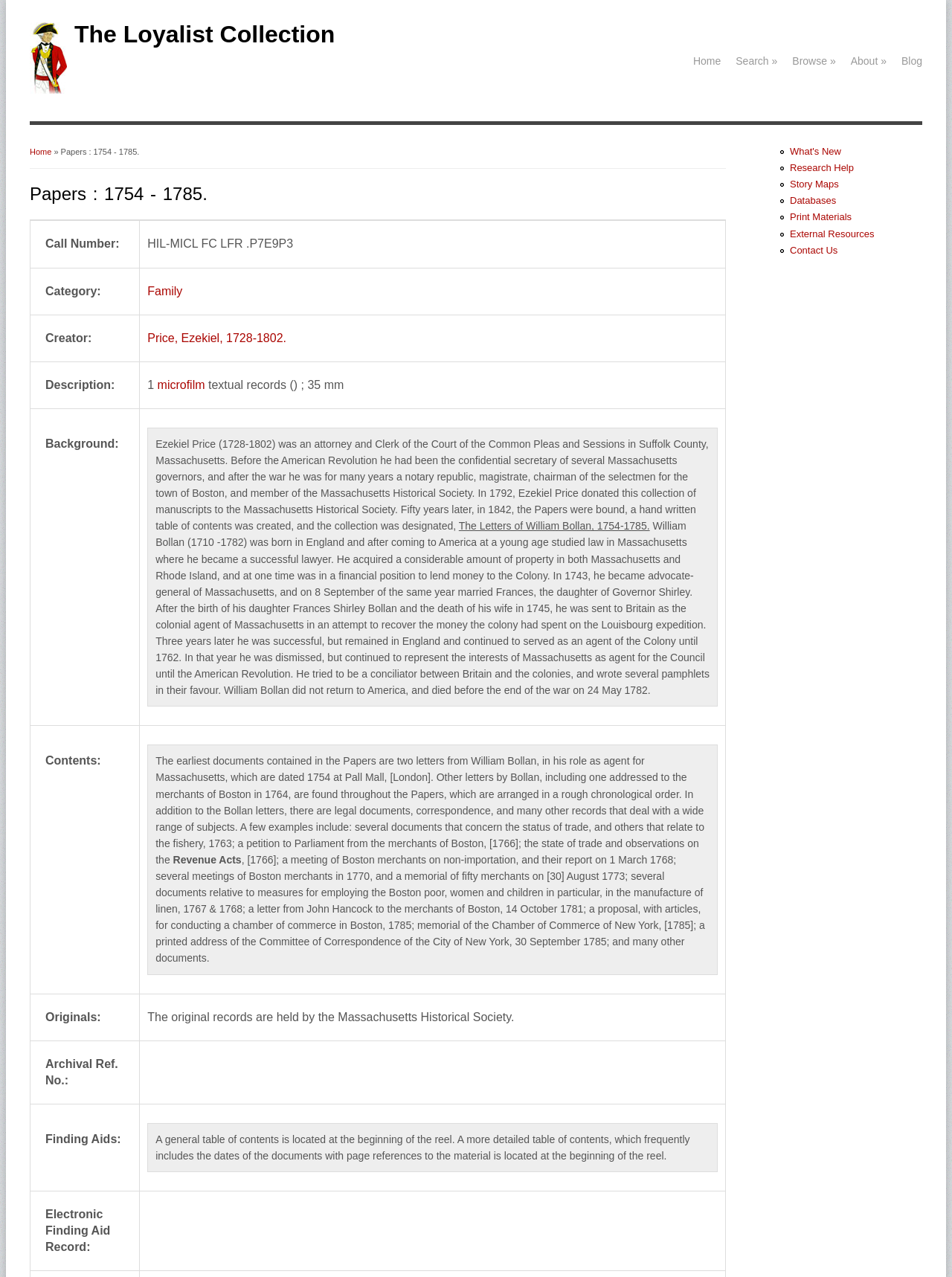Please provide the bounding box coordinate of the region that matches the element description: title="Home". Coordinates should be in the format (top-left x, top-left y, bottom-right x, bottom-right y) and all values should be between 0 and 1.

[0.031, 0.066, 0.07, 0.075]